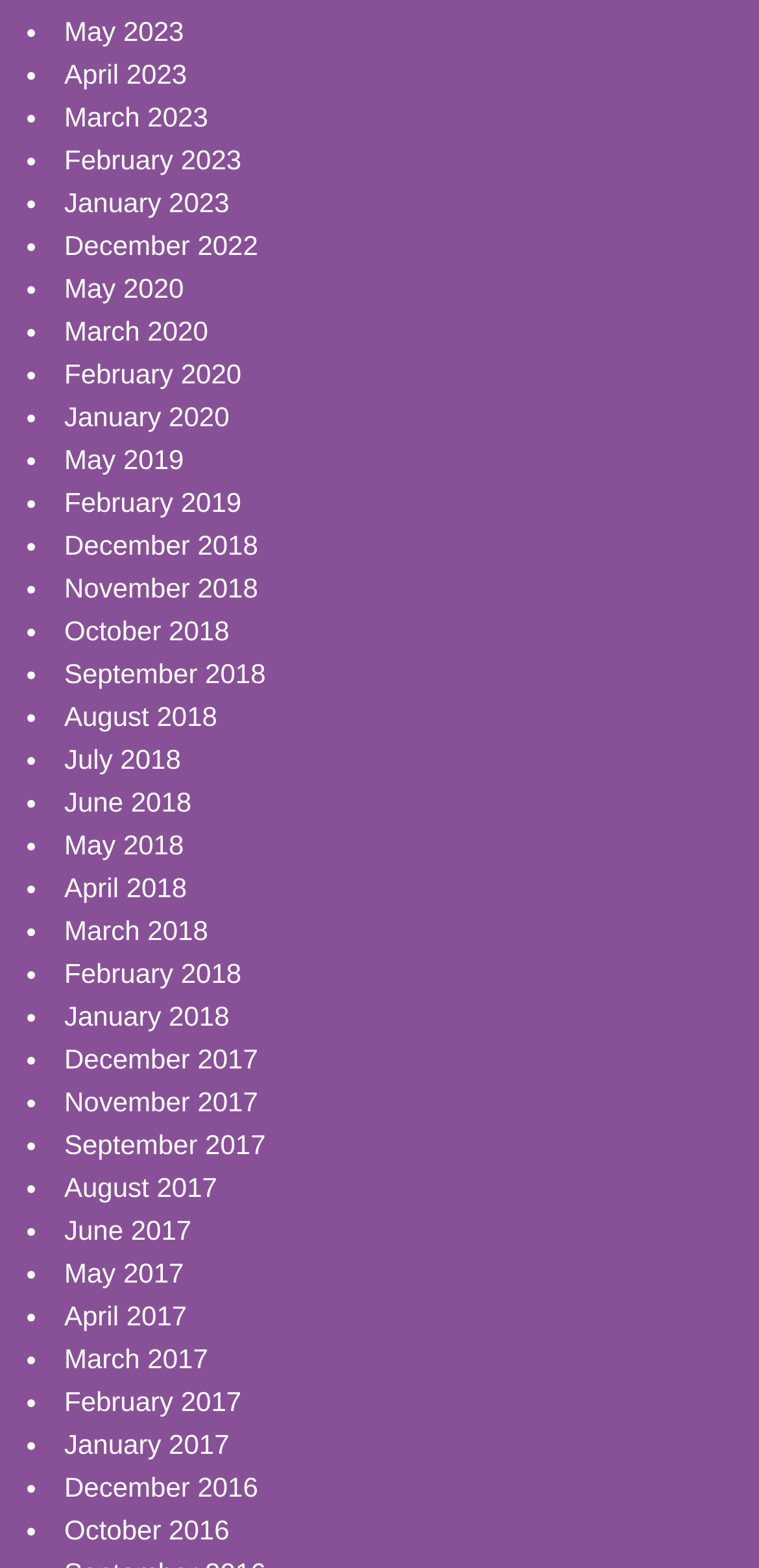Locate the bounding box coordinates of the element's region that should be clicked to carry out the following instruction: "View March 2023". The coordinates need to be four float numbers between 0 and 1, i.e., [left, top, right, bottom].

[0.085, 0.064, 0.274, 0.084]